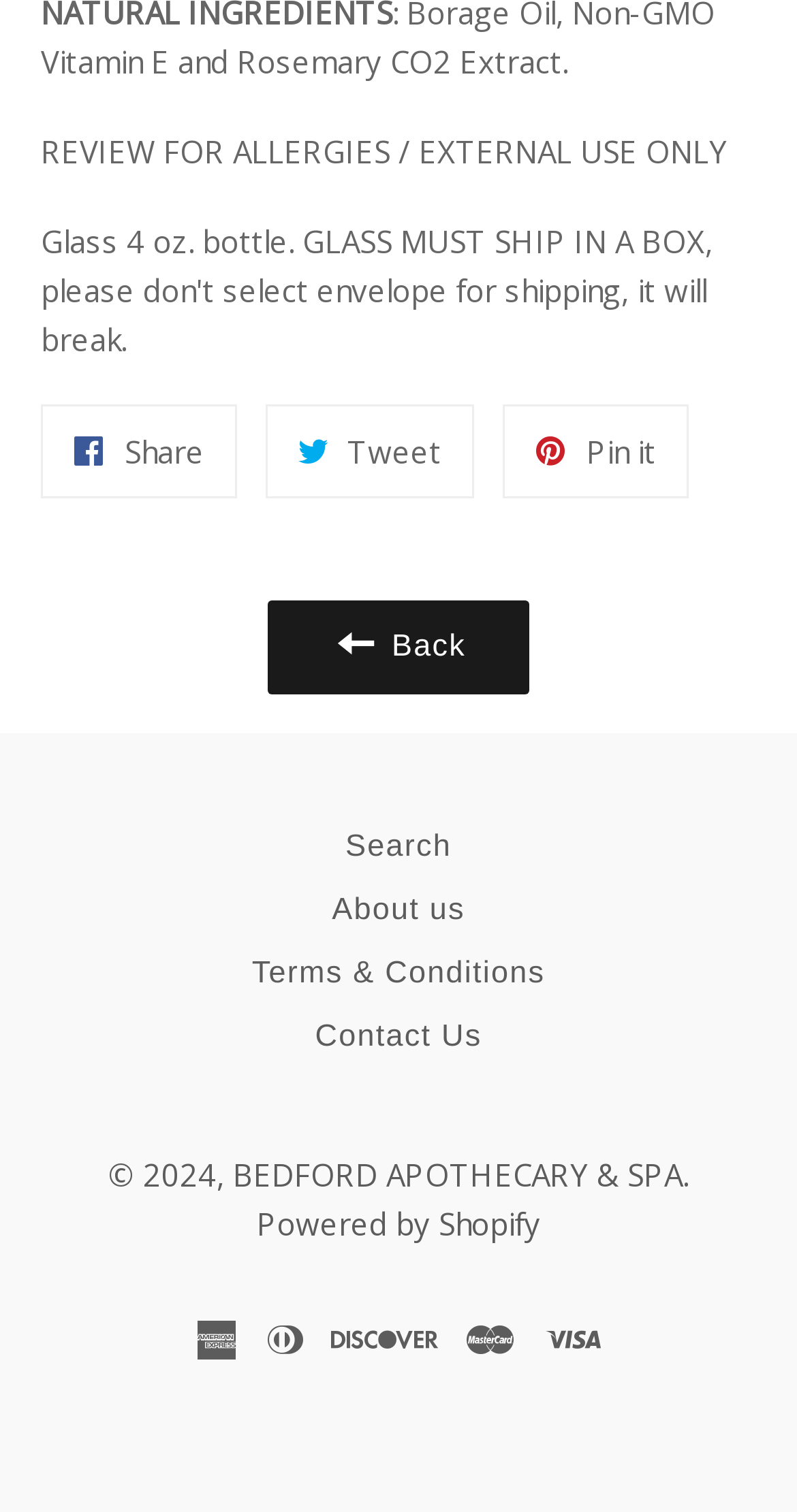Determine the bounding box for the described HTML element: "Contact Us". Ensure the coordinates are four float numbers between 0 and 1 in the format [left, top, right, bottom].

[0.051, 0.665, 0.949, 0.706]